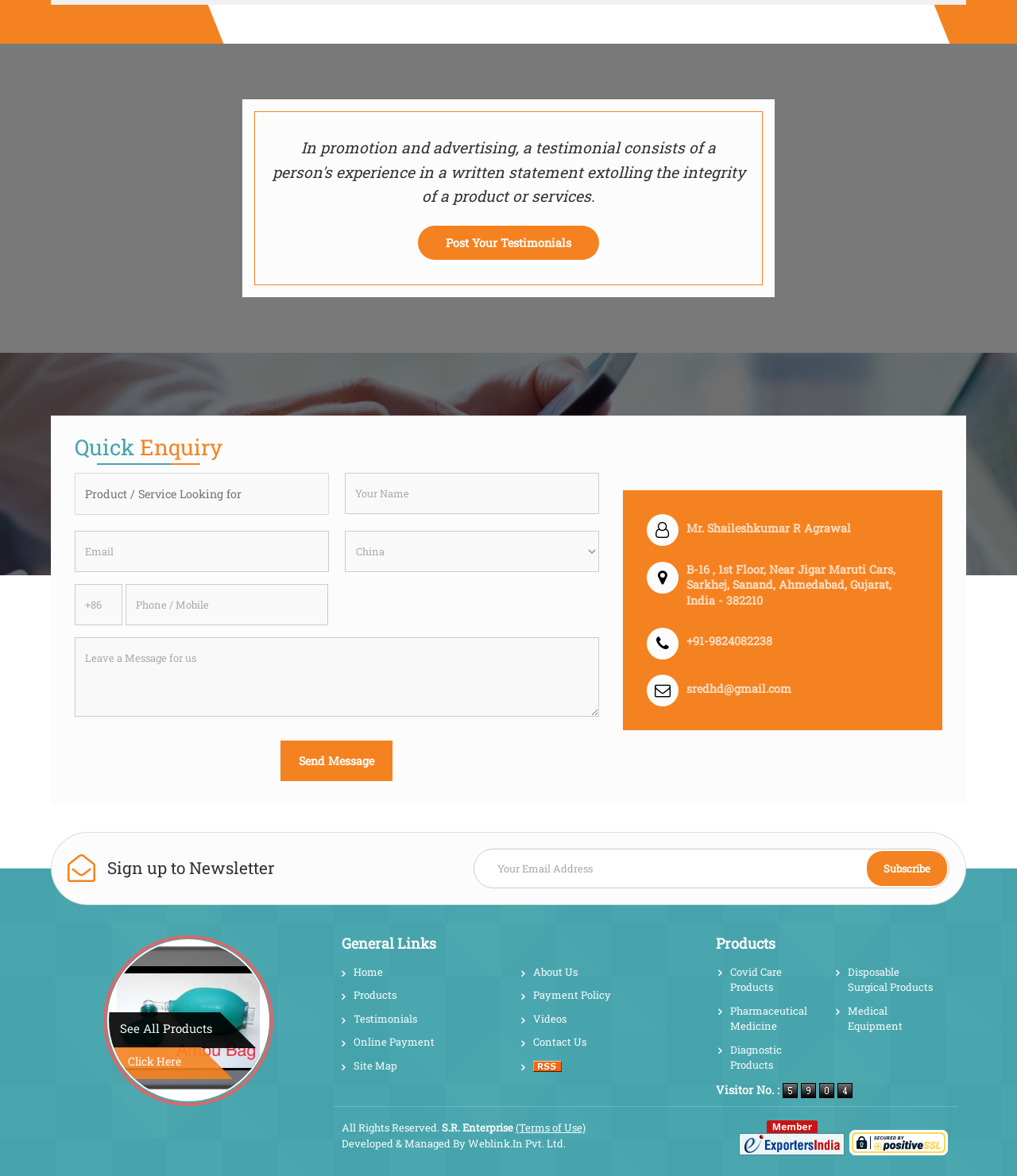Identify the bounding box coordinates of the section that should be clicked to achieve the task described: "Click the newsletter button".

None